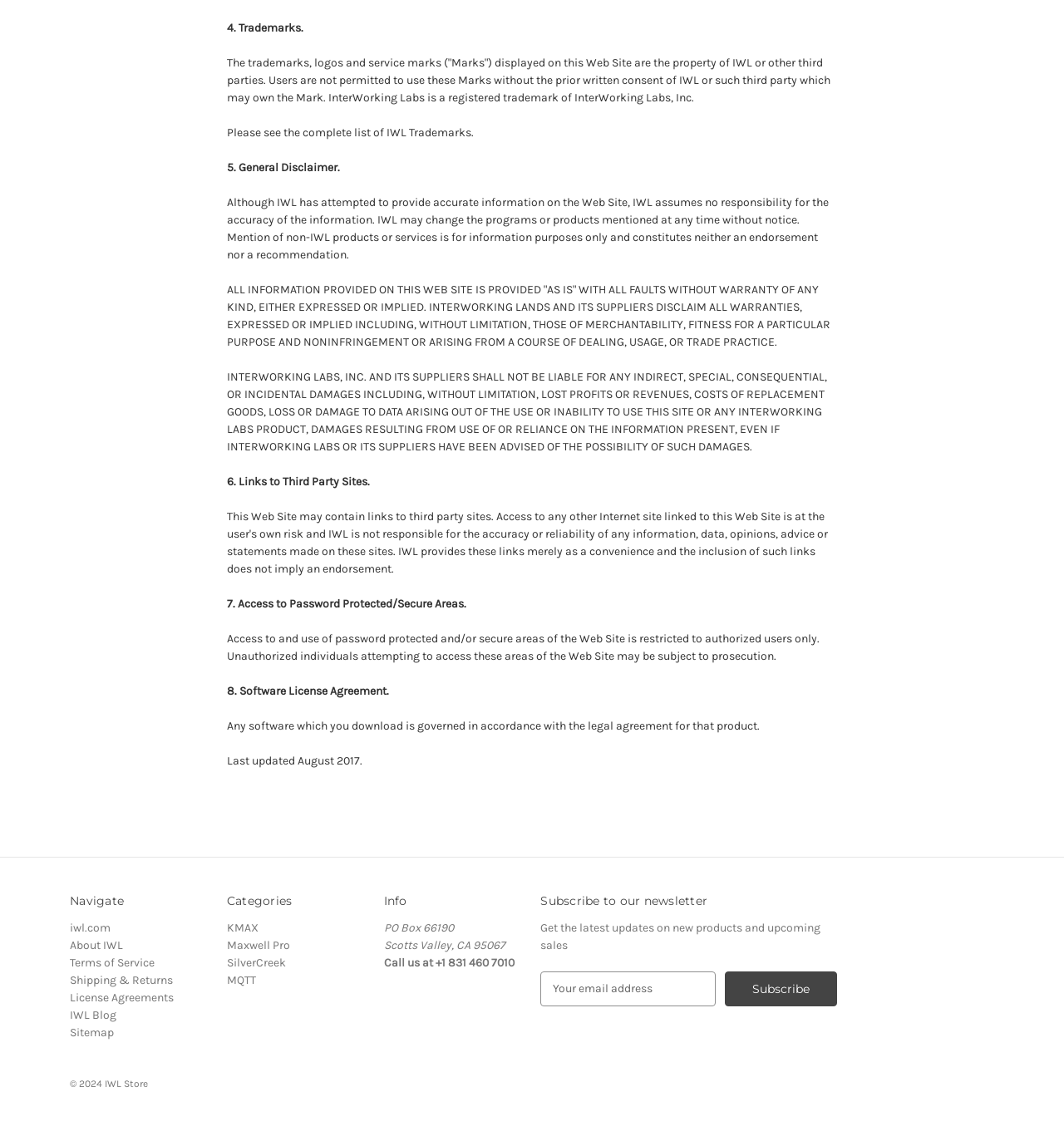Show the bounding box coordinates for the HTML element as described: "Sitemap".

[0.066, 0.911, 0.107, 0.923]